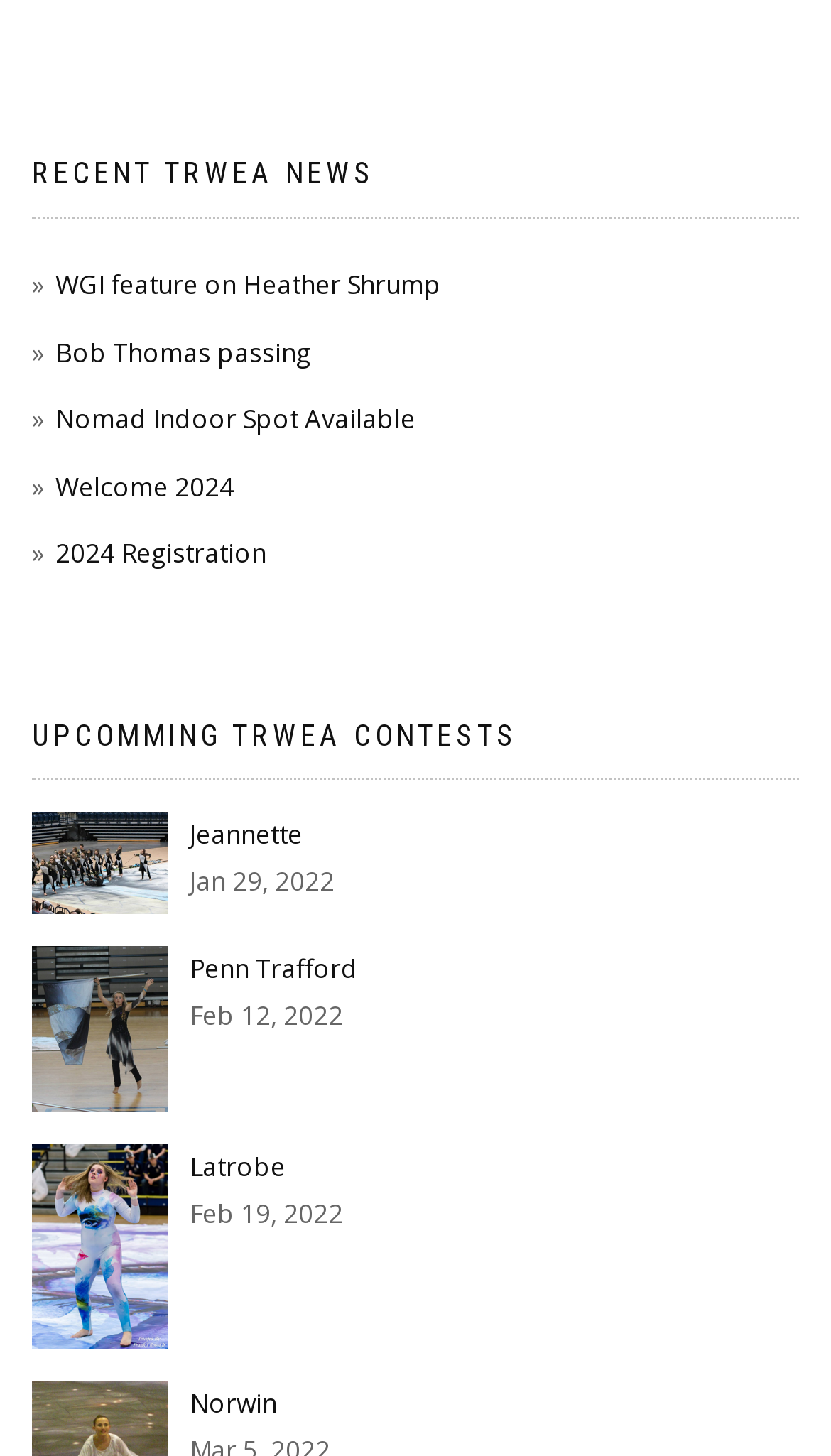Could you indicate the bounding box coordinates of the region to click in order to complete this instruction: "View 2024 Registration".

[0.038, 0.368, 0.321, 0.393]